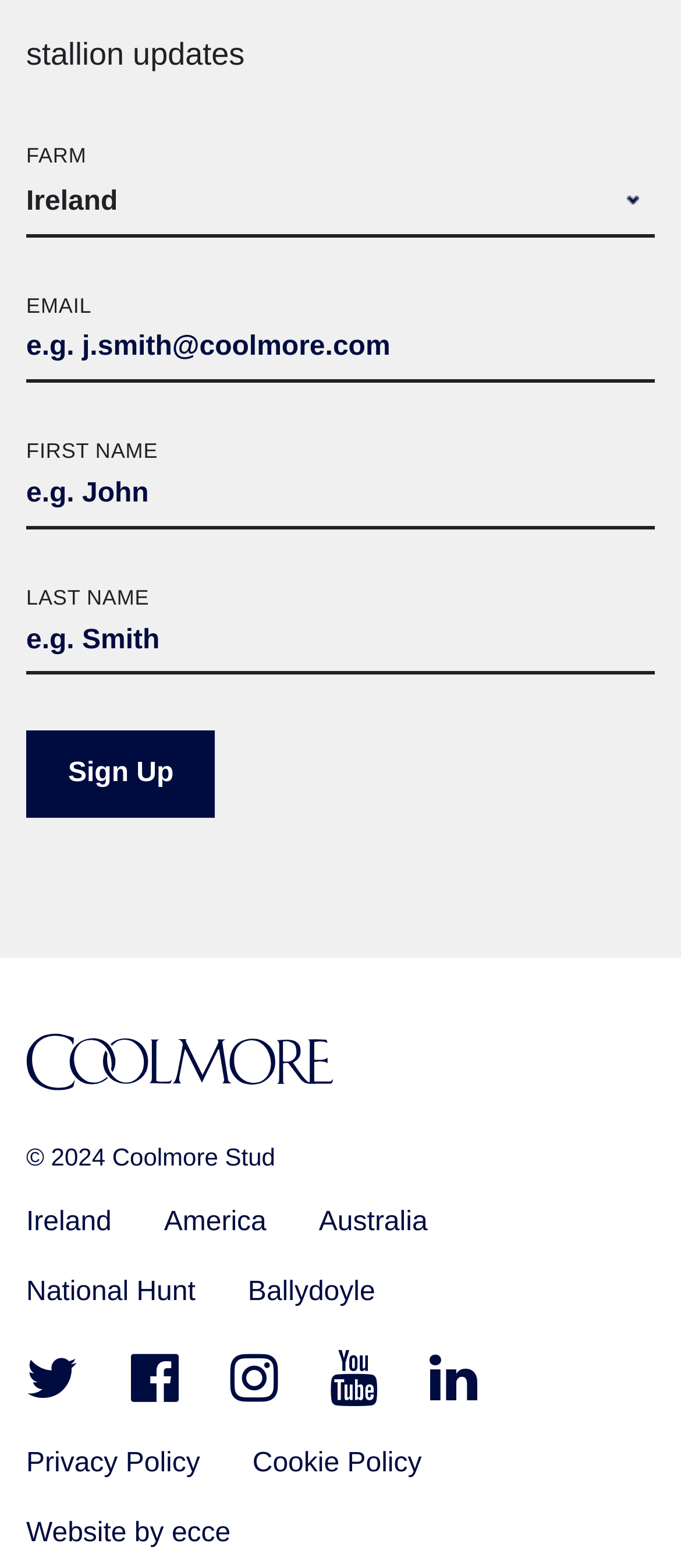Please determine the bounding box coordinates of the area that needs to be clicked to complete this task: 'Select Ireland'. The coordinates must be four float numbers between 0 and 1, formatted as [left, top, right, bottom].

[0.038, 0.77, 0.164, 0.789]